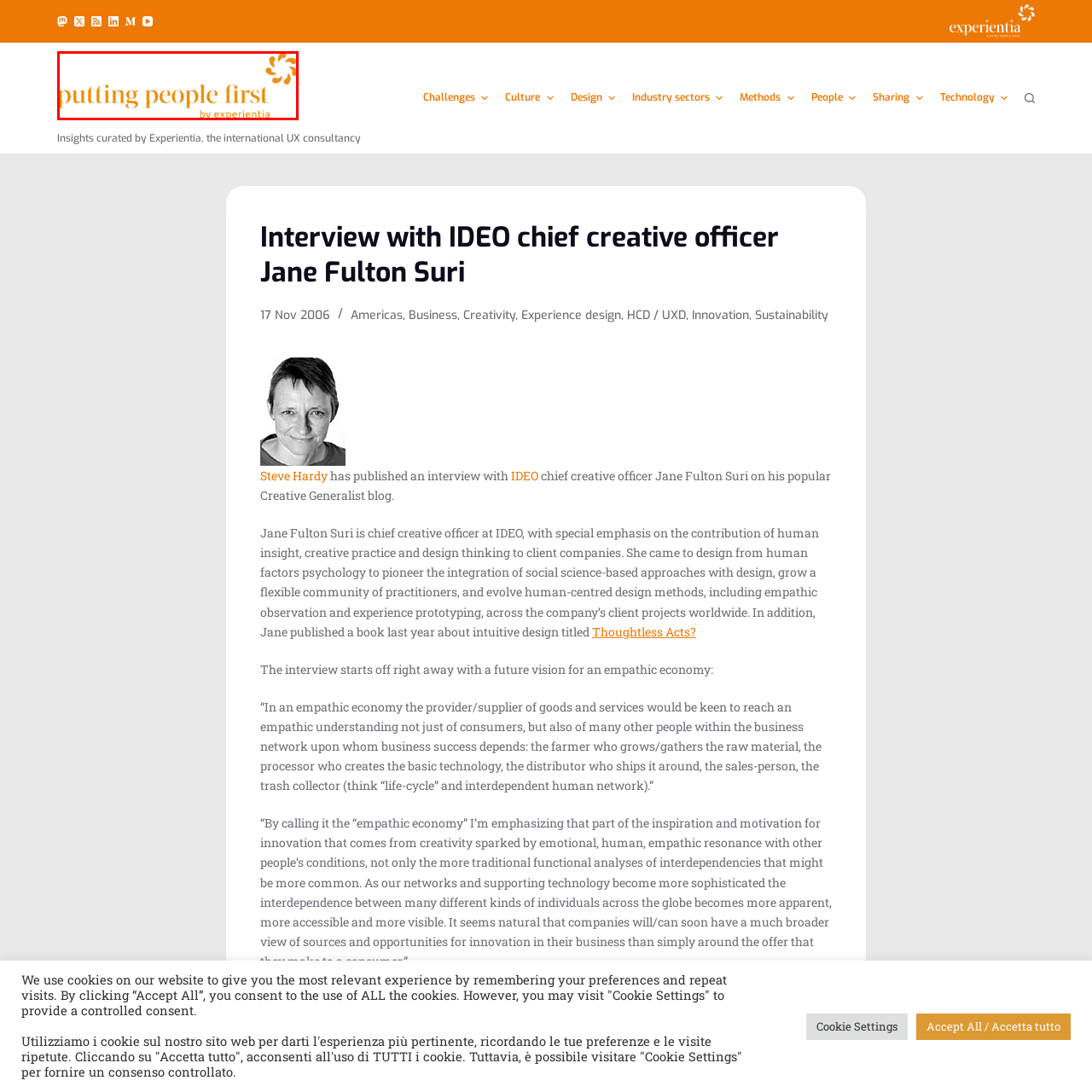Take a close look at the image outlined by the red bounding box and give a detailed response to the subsequent question, with information derived from the image: What do the logo and text together represent?

The caption explains that the logo and text together serve as a visual representation of the principles guiding Experientia's work in the fields of design and social science, emphasizing their commitment to prioritizing people in their innovative practices.